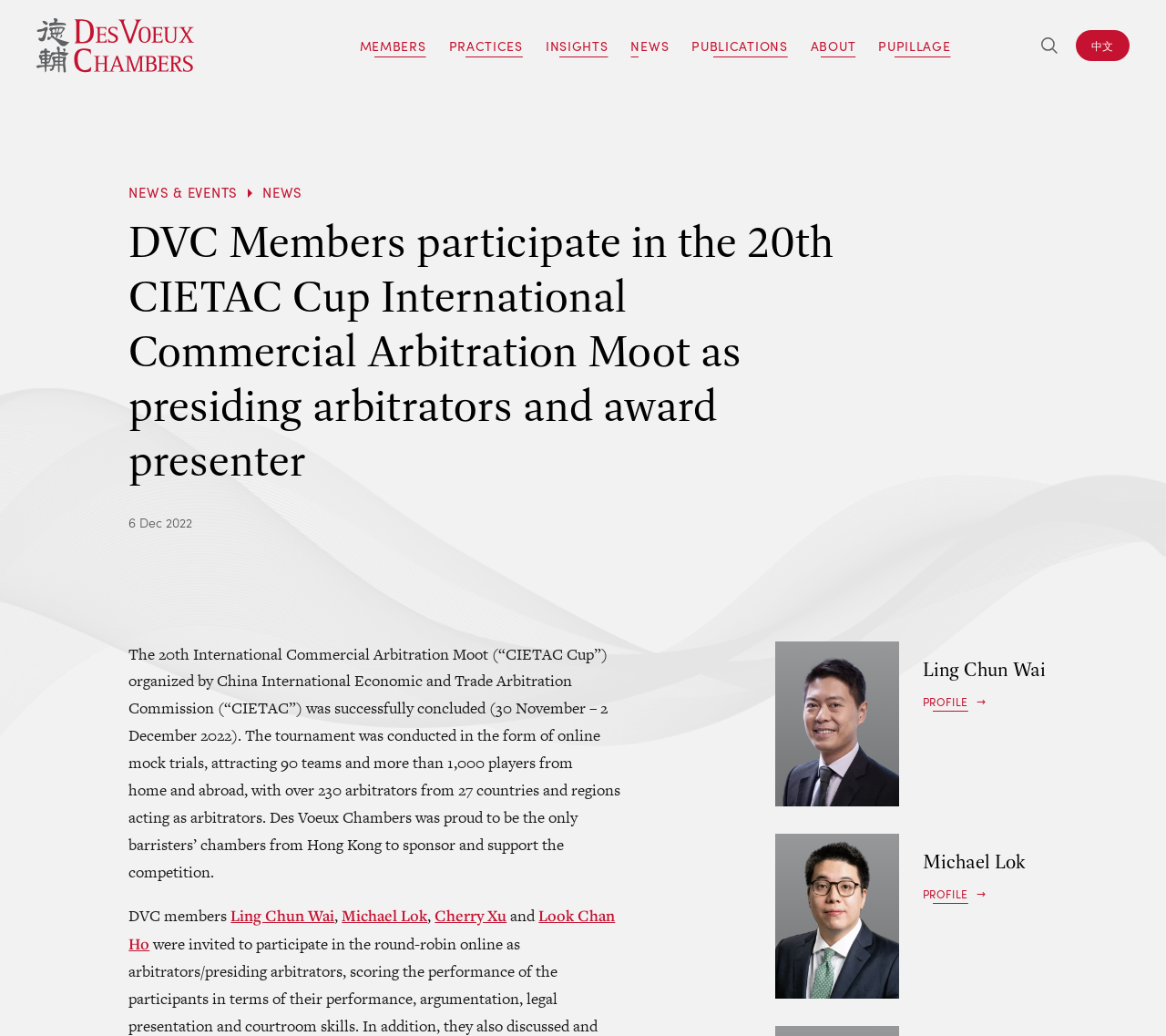Mark the bounding box of the element that matches the following description: "Look Chan Ho".

[0.11, 0.874, 0.528, 0.922]